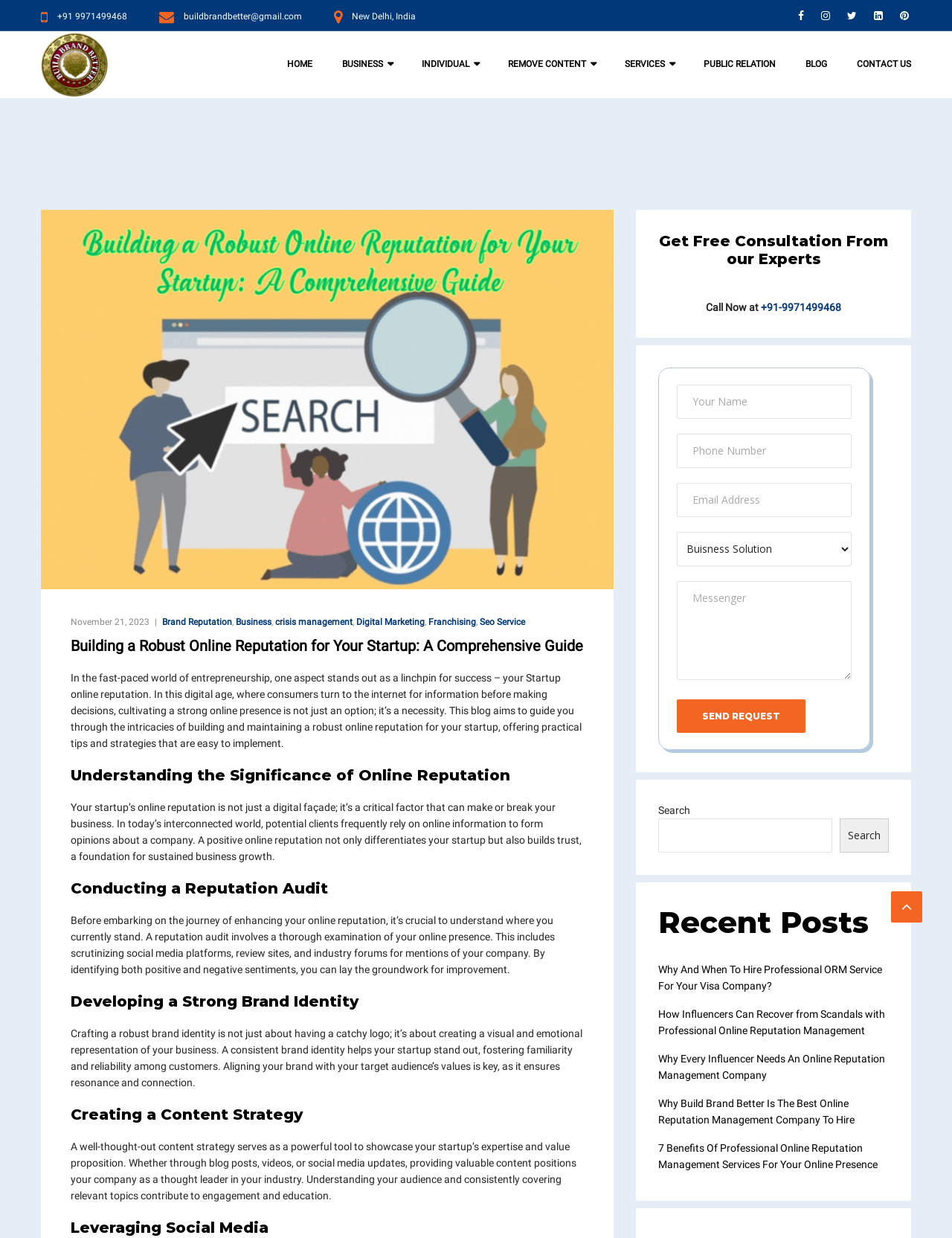What is the company name?
Based on the image, please offer an in-depth response to the question.

I found this information by looking at the top of the webpage, where it says 'Build Brand Better' and has a logo next to it.